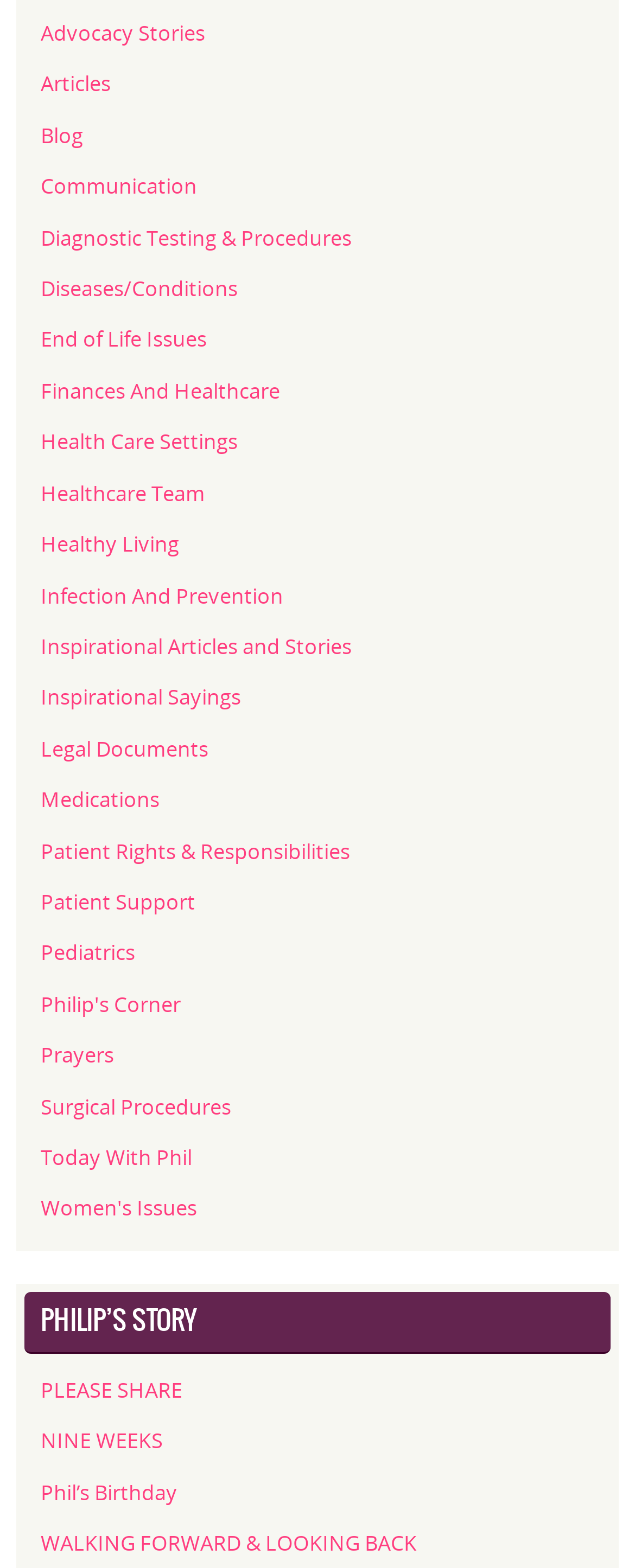Identify the bounding box coordinates for the UI element described as: "WALKING FORWARD & LOOKING BACK". The coordinates should be provided as four floats between 0 and 1: [left, top, right, bottom].

[0.064, 0.976, 0.656, 0.993]